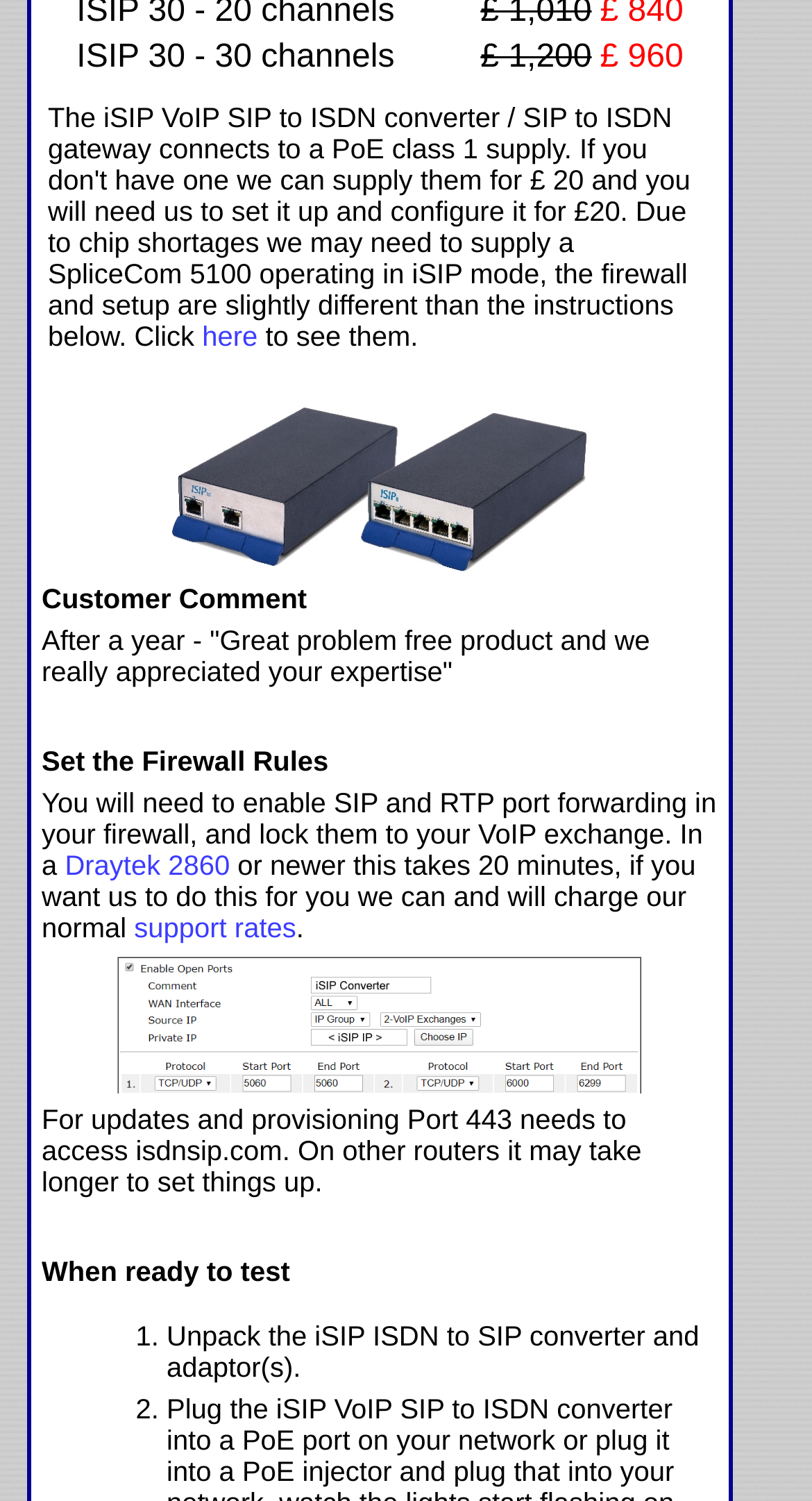What needs to be enabled in the firewall?
Based on the visual content, answer with a single word or a brief phrase.

SIP and RTP port forwarding